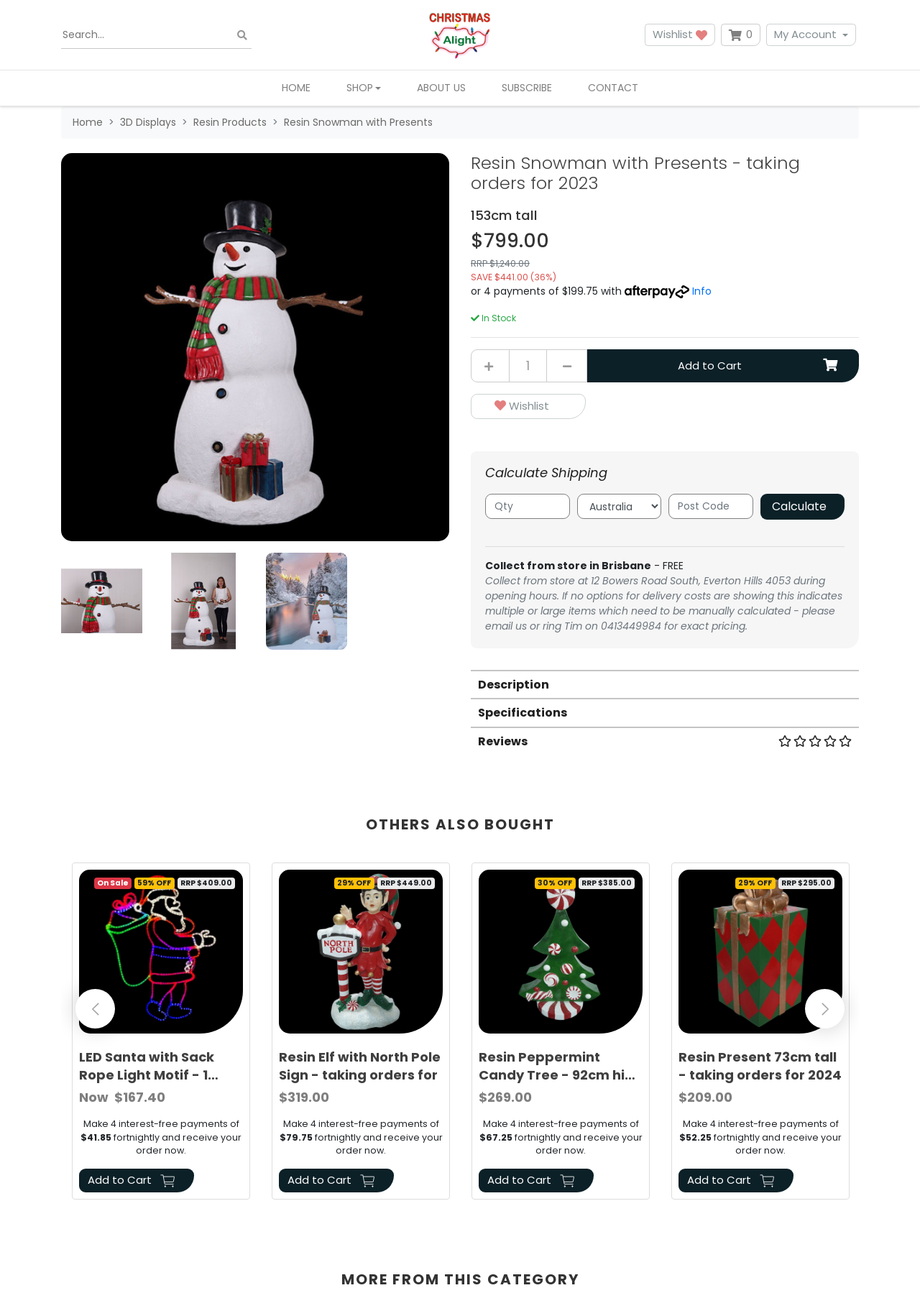Please identify the bounding box coordinates of the element's region that should be clicked to execute the following instruction: "Visit Ultraverse Network homepage". The bounding box coordinates must be four float numbers between 0 and 1, i.e., [left, top, right, bottom].

None